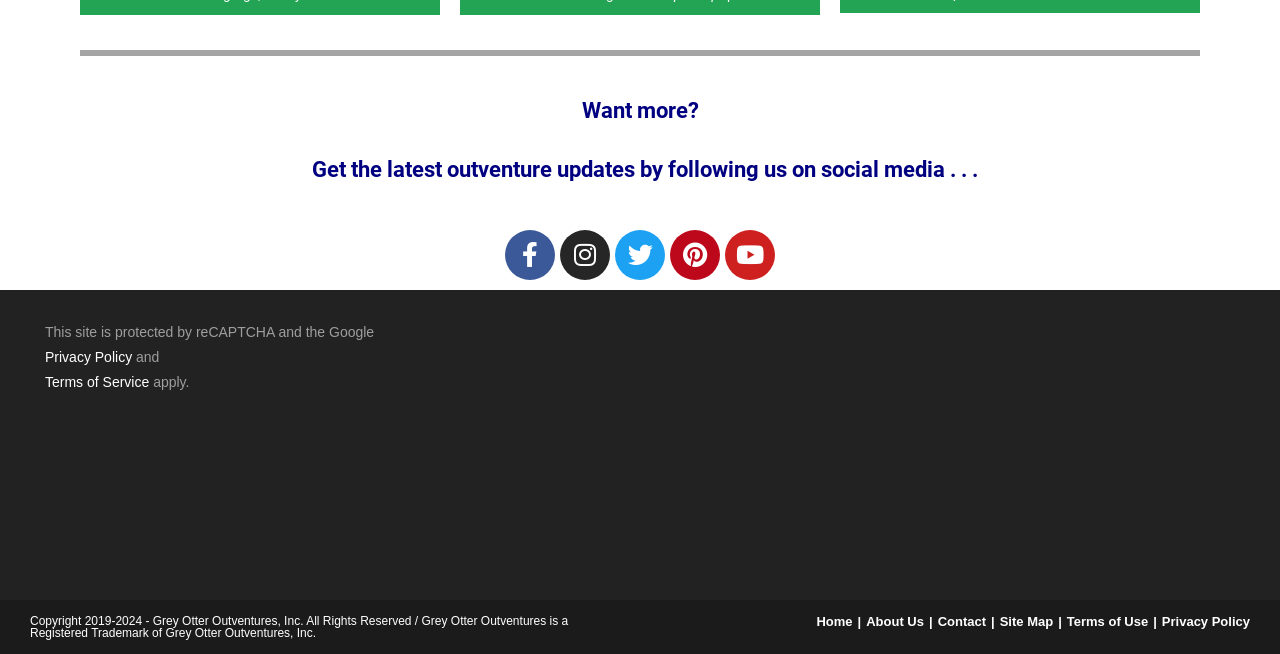Given the description of the UI element: "Near East Bank", predict the bounding box coordinates in the form of [left, top, right, bottom], with each value being a float between 0 and 1.

None